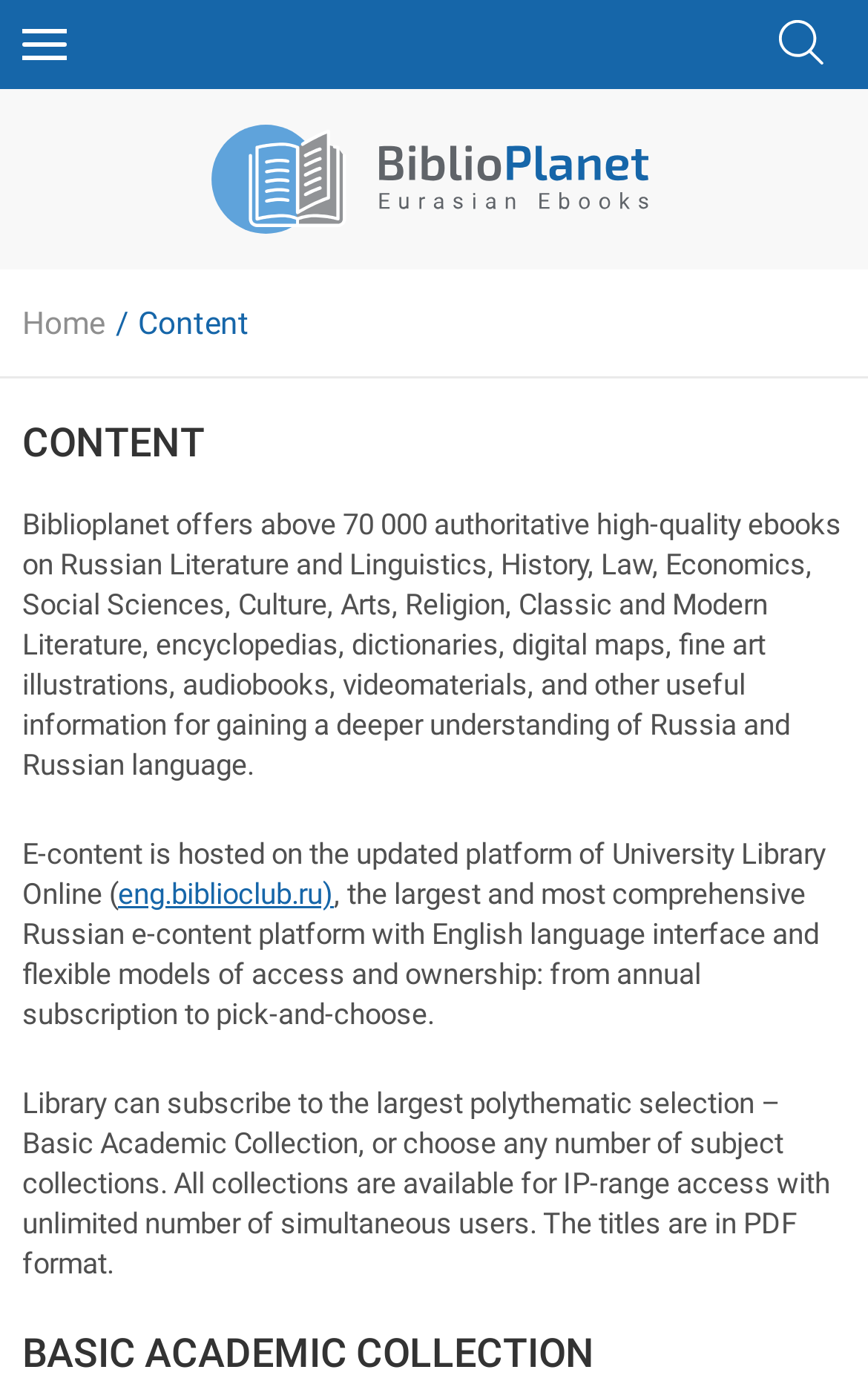What is the language interface of the University Library Online platform?
Using the information presented in the image, please offer a detailed response to the question.

The language interface of the University Library Online platform can be found in the StaticText element at coordinates [0.026, 0.606, 0.951, 0.659], which states 'the updated platform of University Library Online (eng.biblioclub.ru)...'.